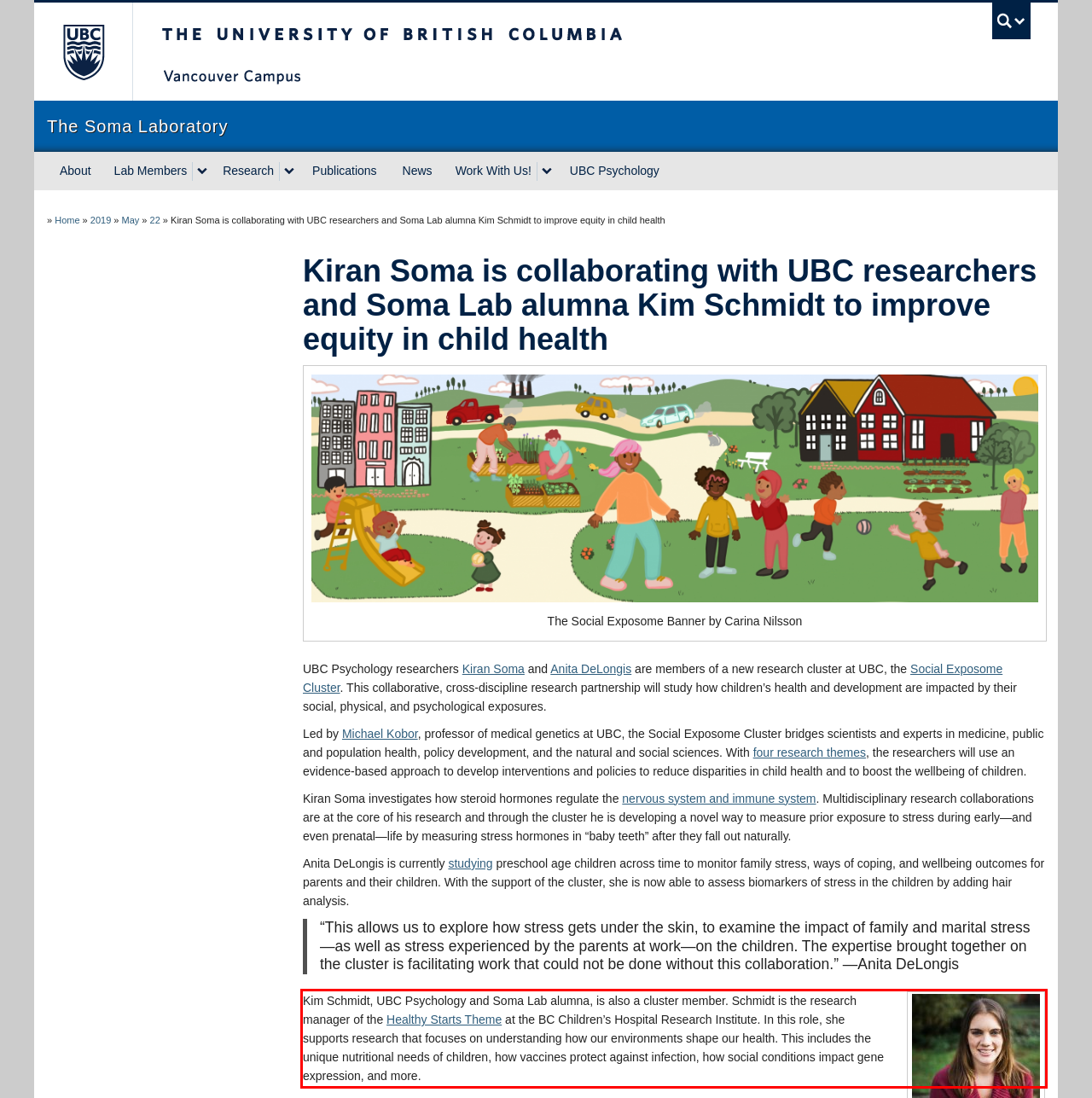Identify the text within the red bounding box on the webpage screenshot and generate the extracted text content.

Kim Schmidt, UBC Psychology and Soma Lab alumna, is also a cluster member. Schmidt is the research manager of the Healthy Starts Theme at the BC Children’s Hospital Research Institute. In this role, she supports research that focuses on understanding how our environments shape our health. This includes the unique nutritional needs of children, how vaccines protect against infection, how social conditions impact gene expression, and more.